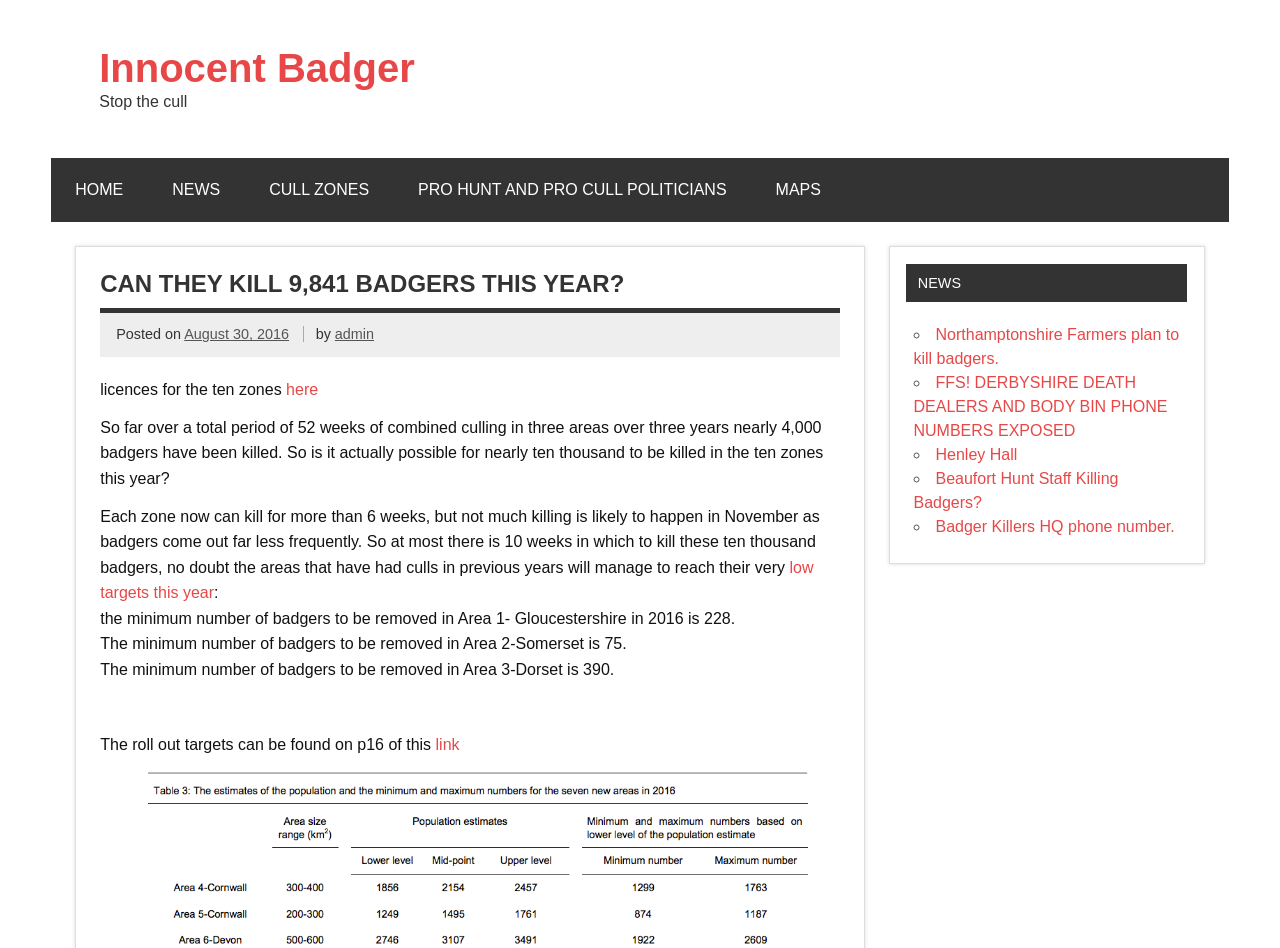Determine the bounding box coordinates for the clickable element required to fulfill the instruction: "Check the roll out targets". Provide the coordinates as four float numbers between 0 and 1, i.e., [left, top, right, bottom].

[0.34, 0.777, 0.359, 0.795]